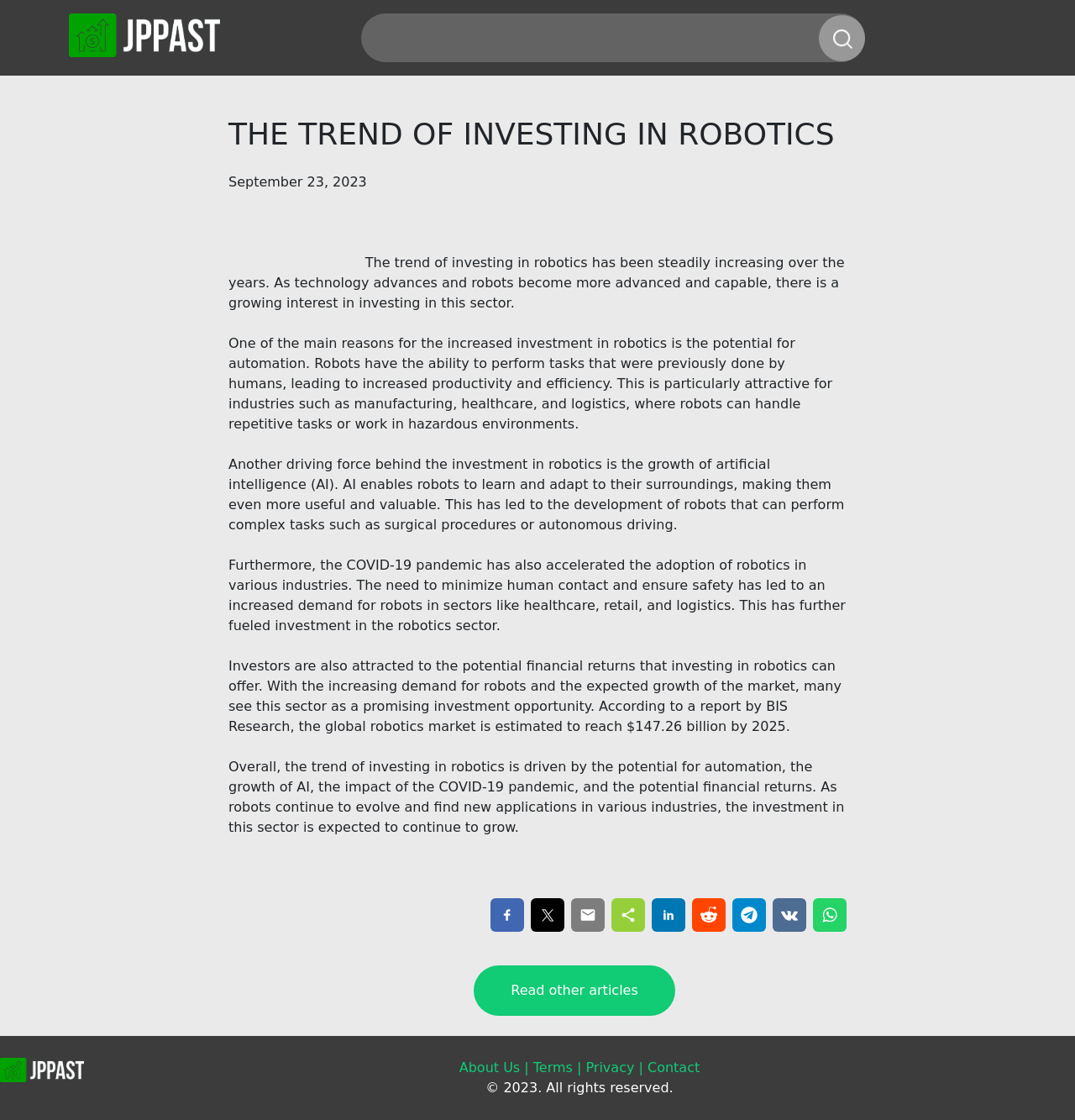How many social media sharing buttons are available?
Answer the question in a detailed and comprehensive manner.

There are 9 social media sharing buttons available, including Facebook, Twitter, Email, Sharethis, LinkedIn, Reddit, Telegram, VK, and WhatsApp, allowing users to share the article on various platforms.